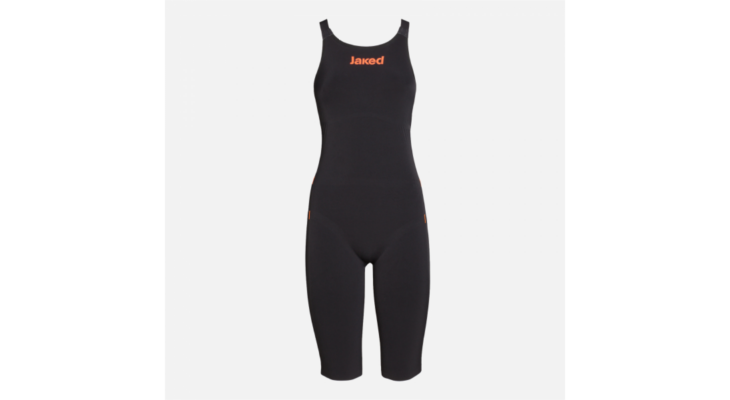Detail every aspect of the image in your description.

The image showcases a sleek, black swim suit designed for optimal performance, prominently featuring the brand name "Jaked" in bright orange lettering across the chest area. This professional swimwear is crafted to enhance speed and streamline movement in the water, making it ideal for competitive swimmers and triathletes. The design includes a racerback style for unrestricted shoulder movement and a fitted silhouette that supports body dynamics during swims. The full-body length and snug fit ensure minimal water resistance, which is crucial in competitive aquatic environments, reflecting the brand's commitment to high-quality sportswear tailored for serious athletes.